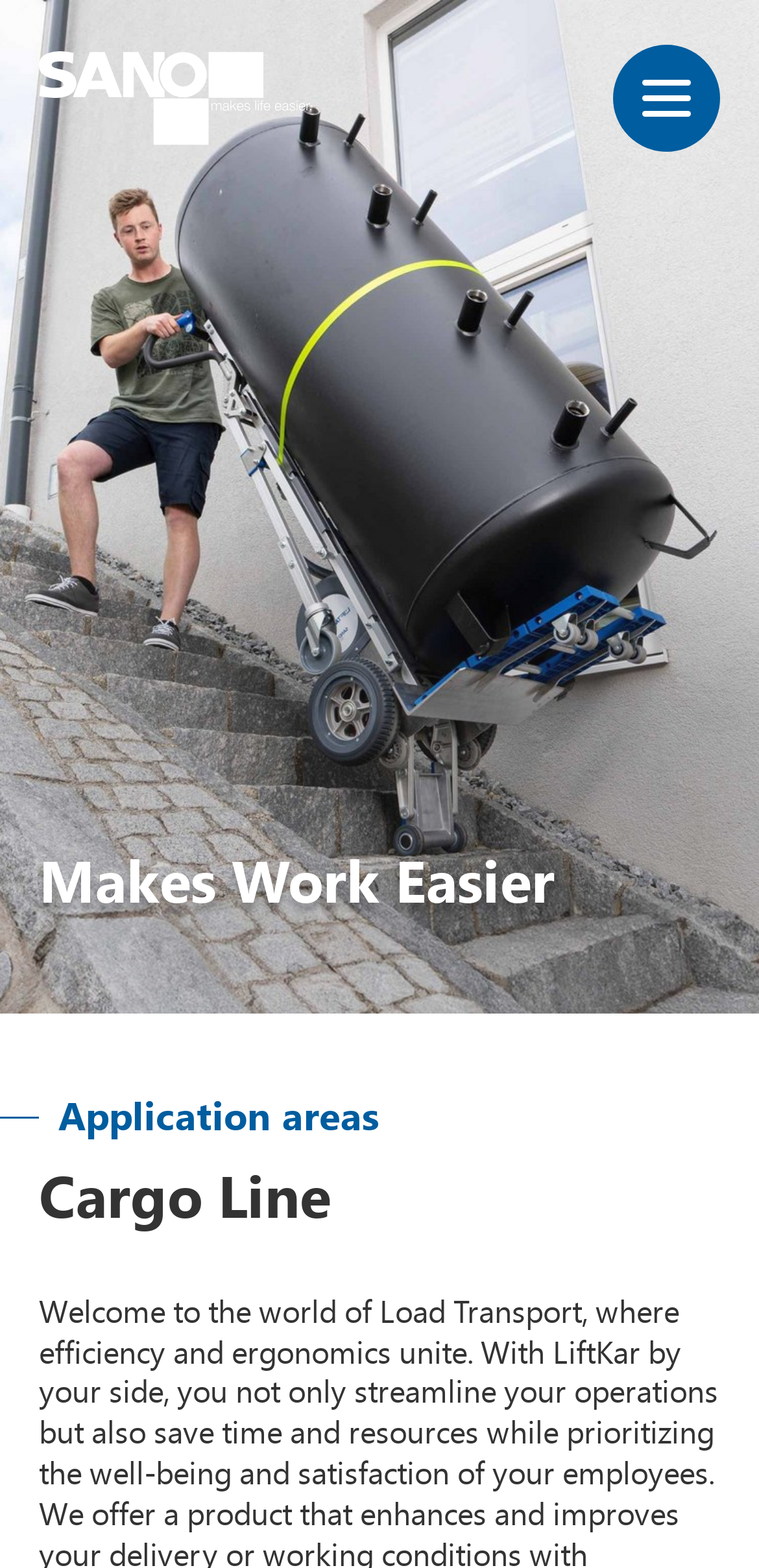Respond to the question below with a single word or phrase:
What is the purpose of the load transporters?

Makes work easier